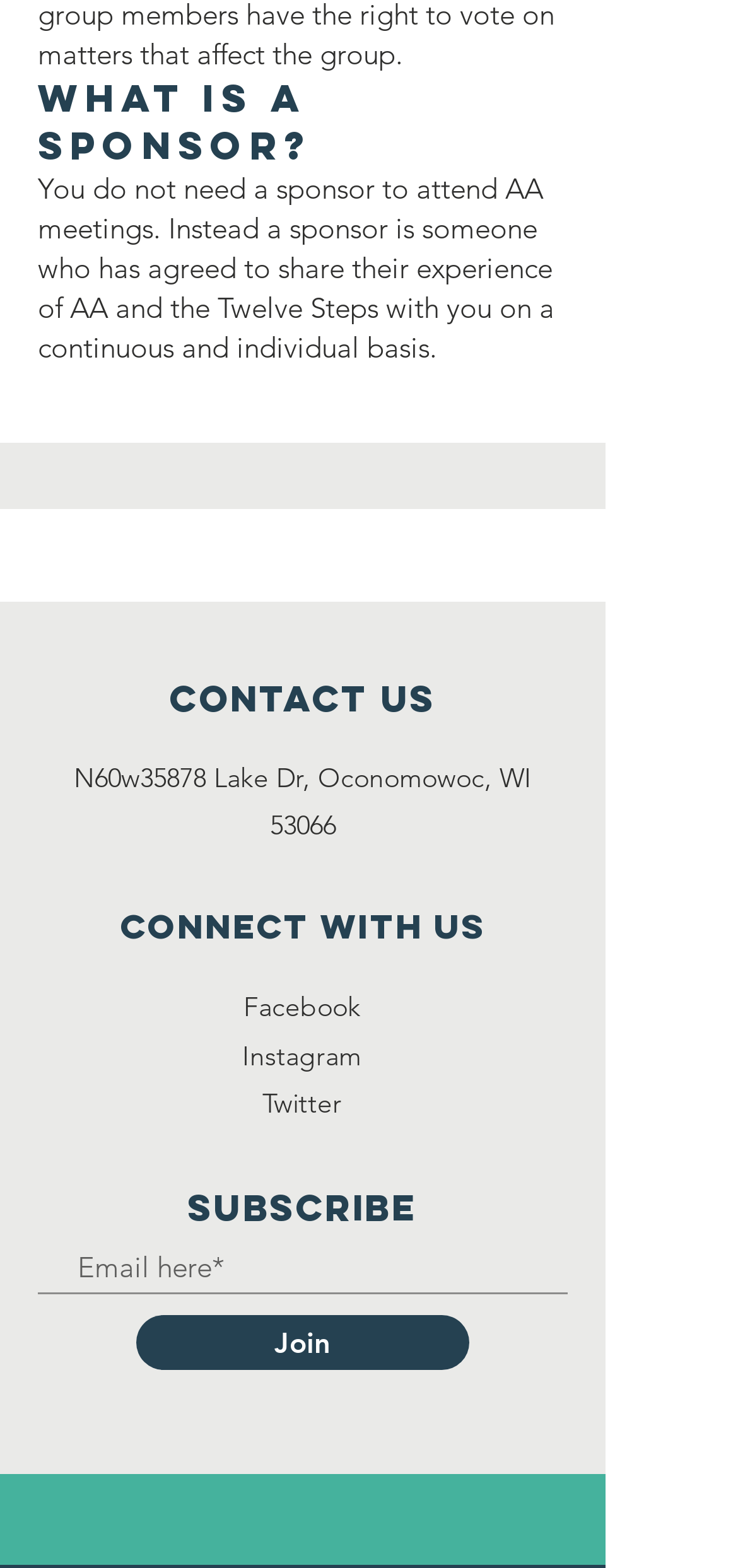What is the purpose of a sponsor in AA?
Analyze the screenshot and provide a detailed answer to the question.

According to the webpage, a sponsor is someone who has agreed to share their experience of AA and the Twelve Steps with you on a continuous and individual basis. This is stated in the StaticText element with the text 'You do not need a sponsor to attend AA meetings. Instead a sponsor is someone who has agreed to share their experience of AA and the Twelve Steps with you on a continuous and individual basis.'